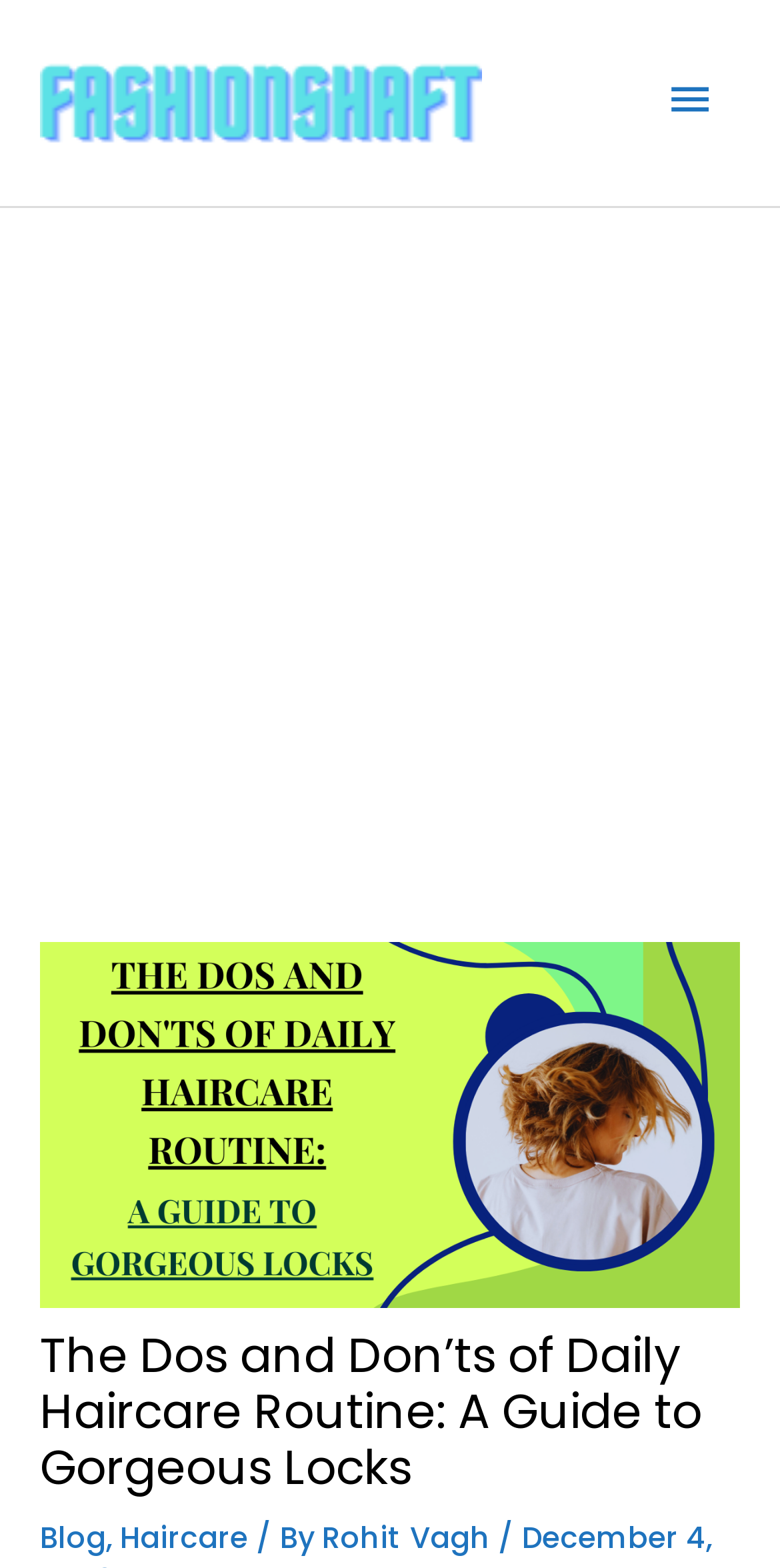What is the topic of the article?
Look at the image and respond to the question as thoroughly as possible.

Based on the webpage, I can see that the article is about haircare because the heading 'The Dos and Don’ts of Daily Haircare Routine: A Guide to Gorgeous Locks' and the link 'Haircare' are present on the page, indicating that the content is related to haircare.